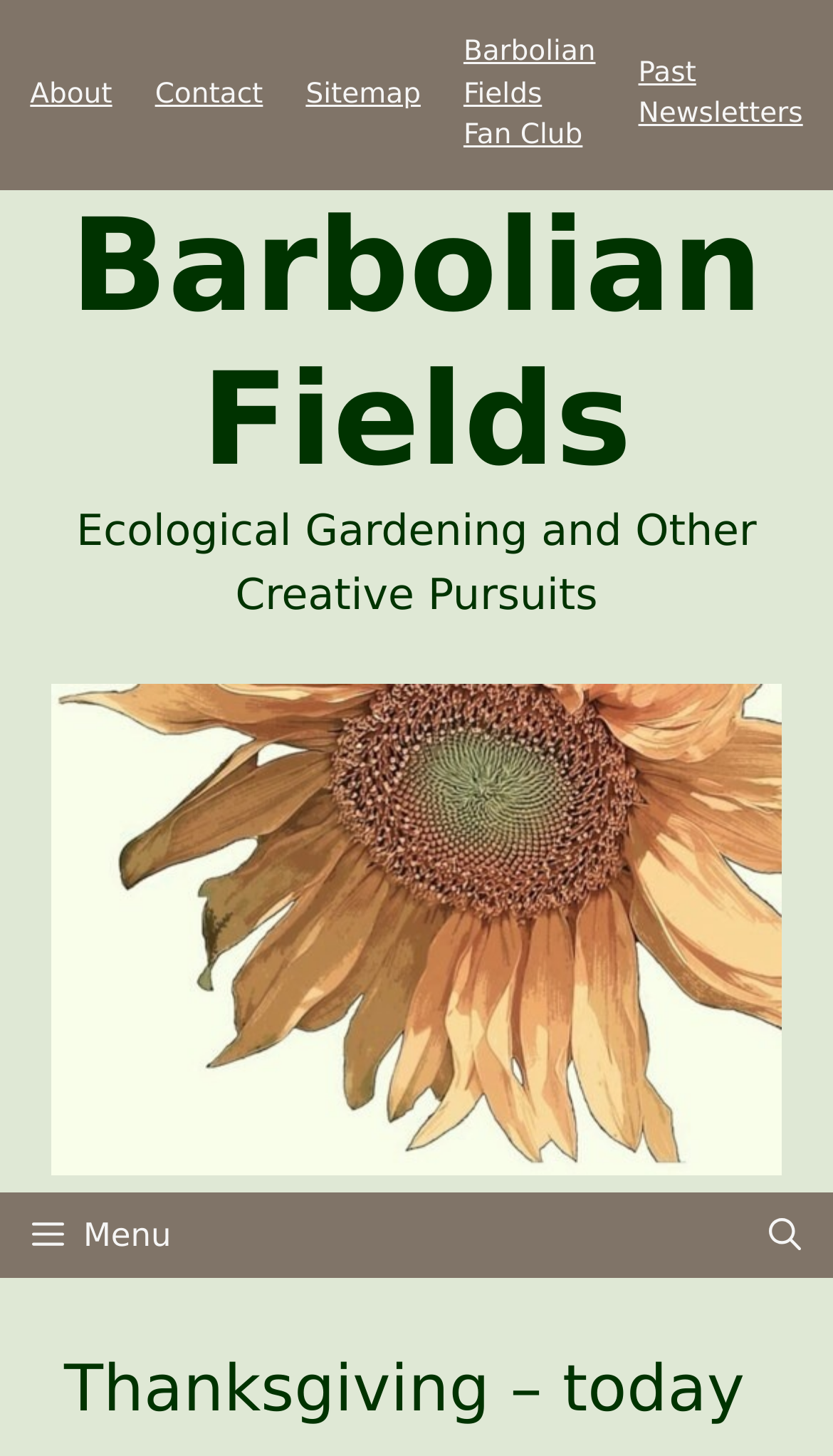Please determine the bounding box coordinates of the clickable area required to carry out the following instruction: "Click the DTU logo". The coordinates must be four float numbers between 0 and 1, represented as [left, top, right, bottom].

None